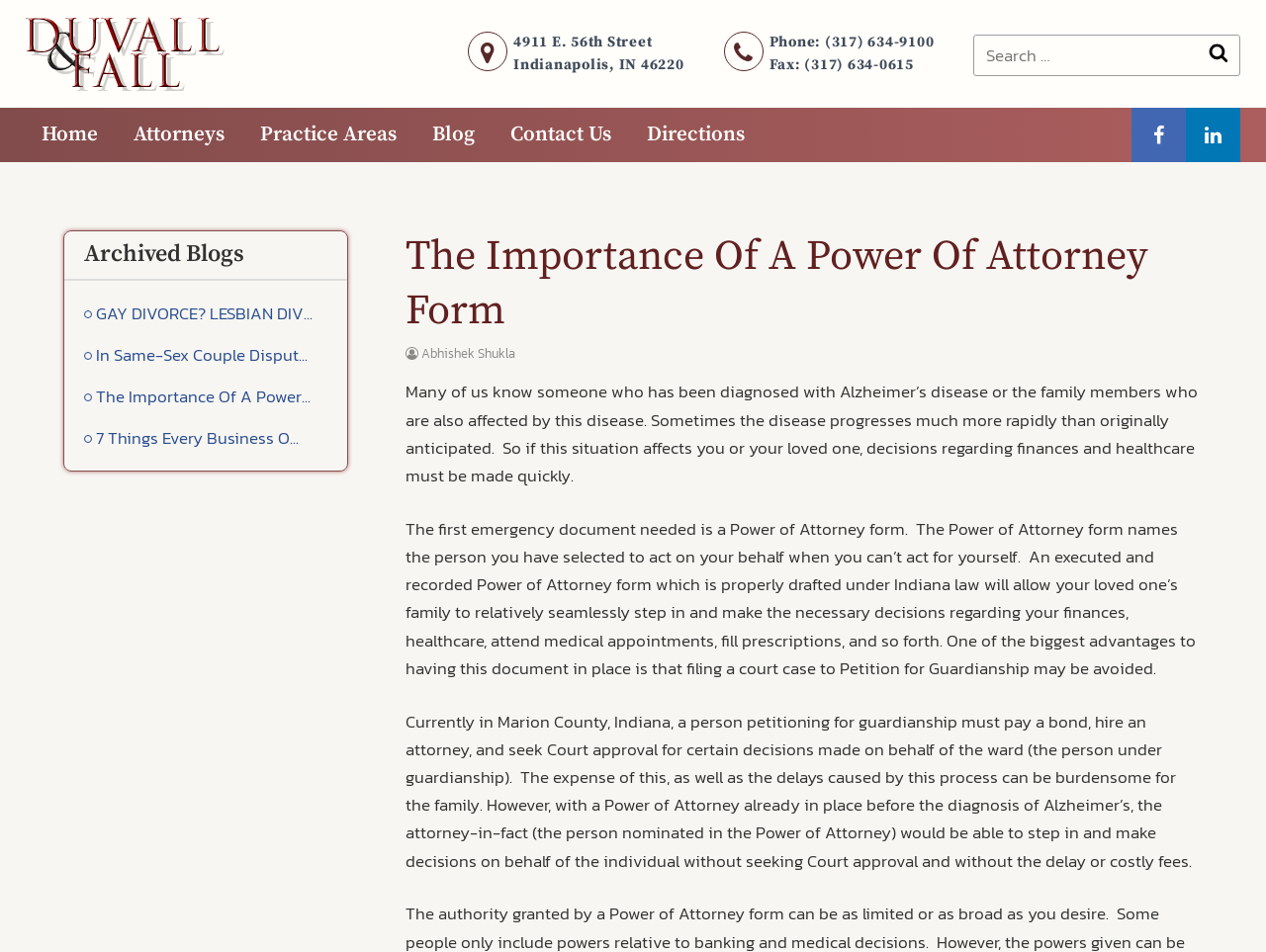Determine the bounding box coordinates of the area to click in order to meet this instruction: "Click the 'MacBook Pro' link".

None